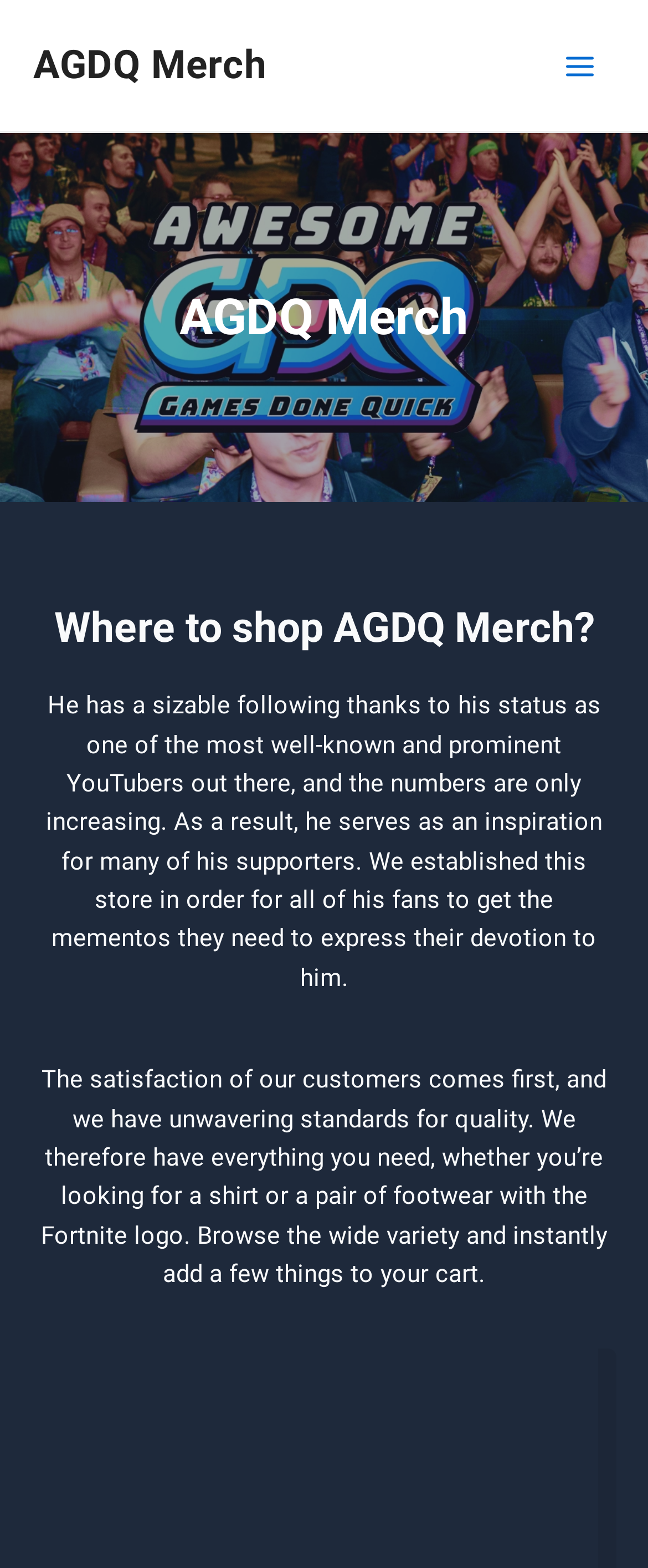What is the inspiration behind creating this store?
From the details in the image, answer the question comprehensively.

According to the text on the webpage, the store was established to allow fans of AGDQ to express their devotion to him by purchasing merchandise, suggesting that the inspiration behind creating this store is to cater to AGDQ's fans.